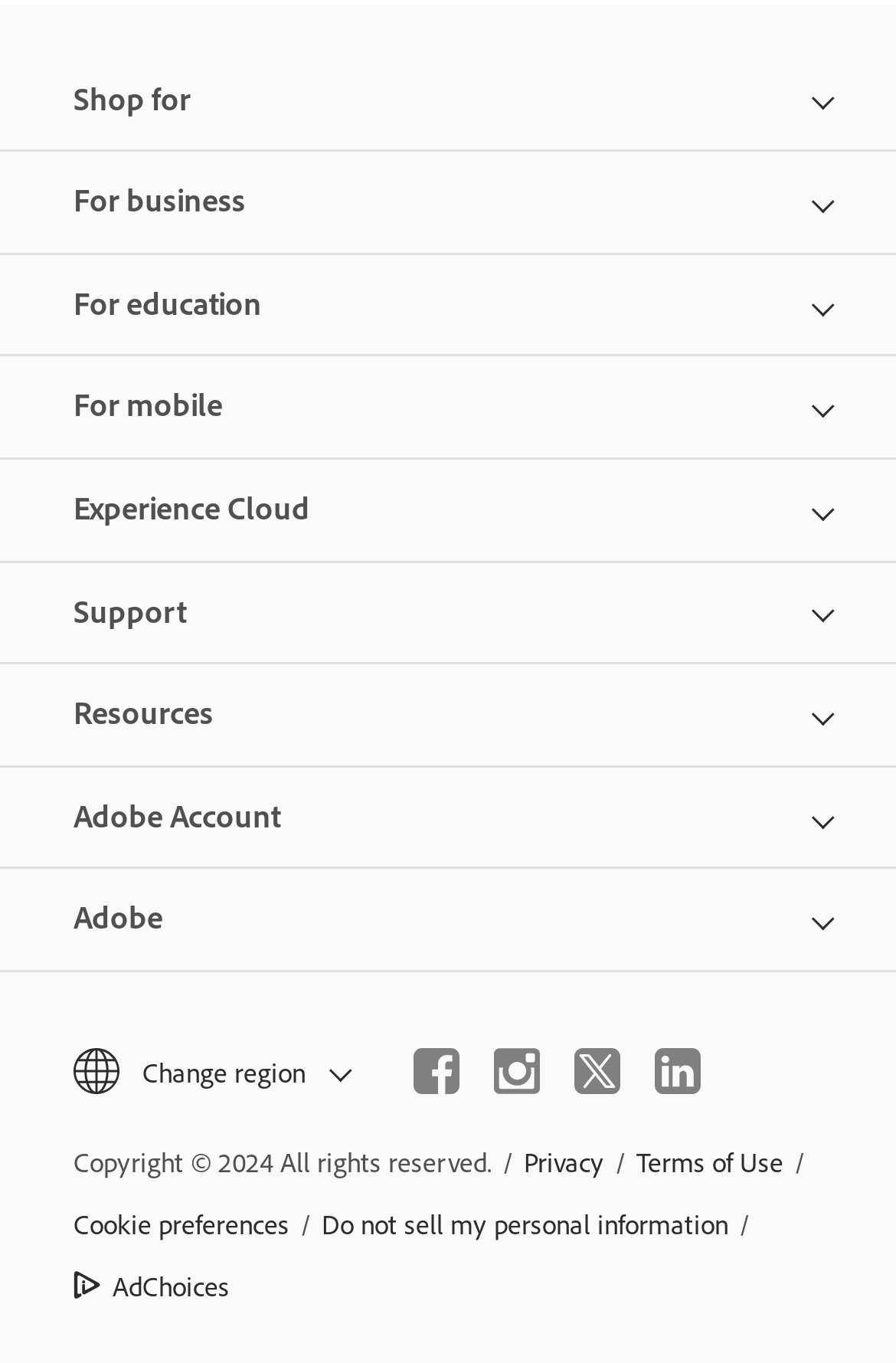Please determine the bounding box coordinates of the section I need to click to accomplish this instruction: "Click the facebook link".

[0.462, 0.77, 0.513, 0.803]